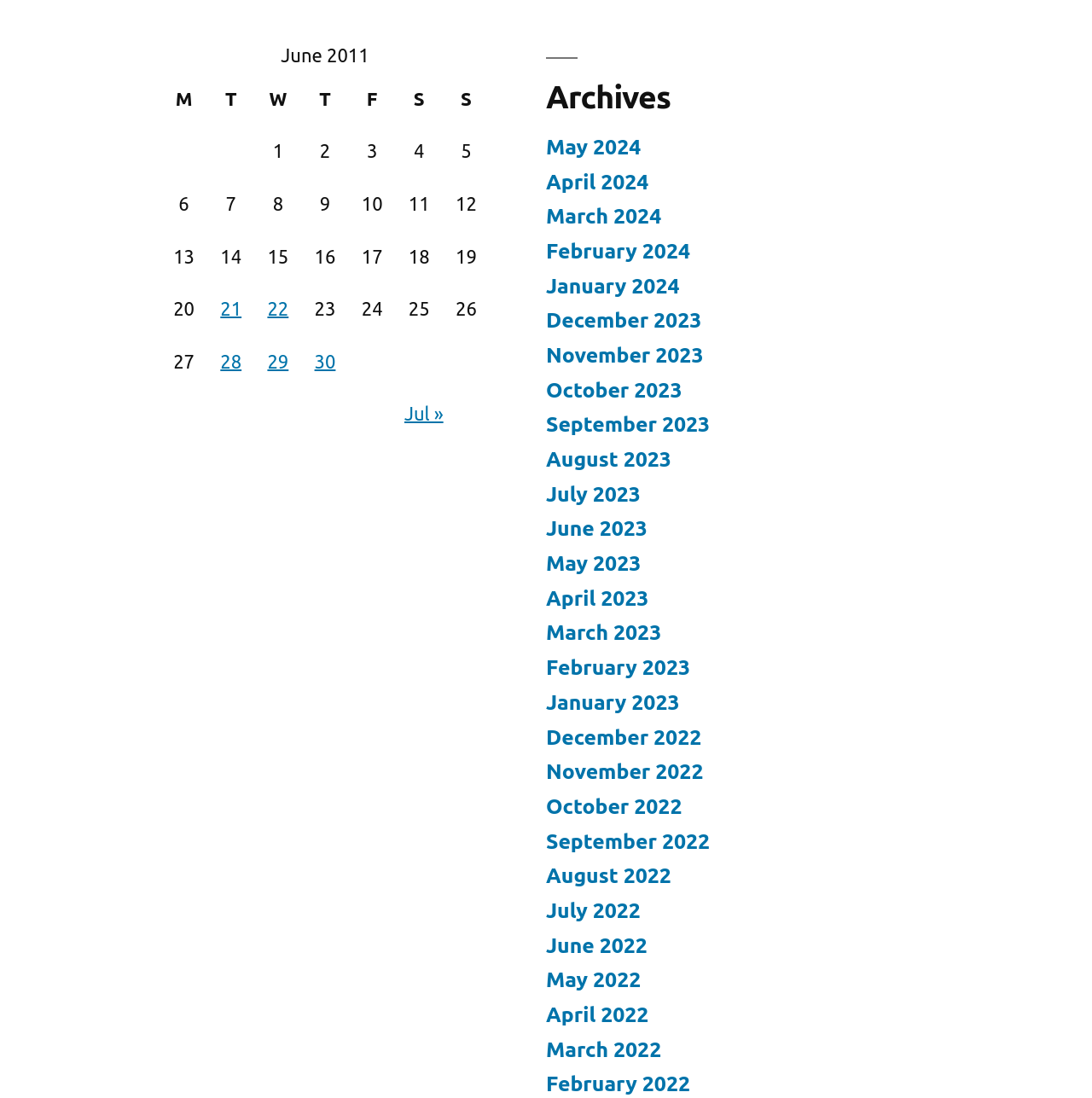Can you give a comprehensive explanation to the question given the content of the image?
How many months are listed in the archives section?

The archives section has 24 links, each representing a month from May 2024 to June 2011, which means there are 24 months listed.